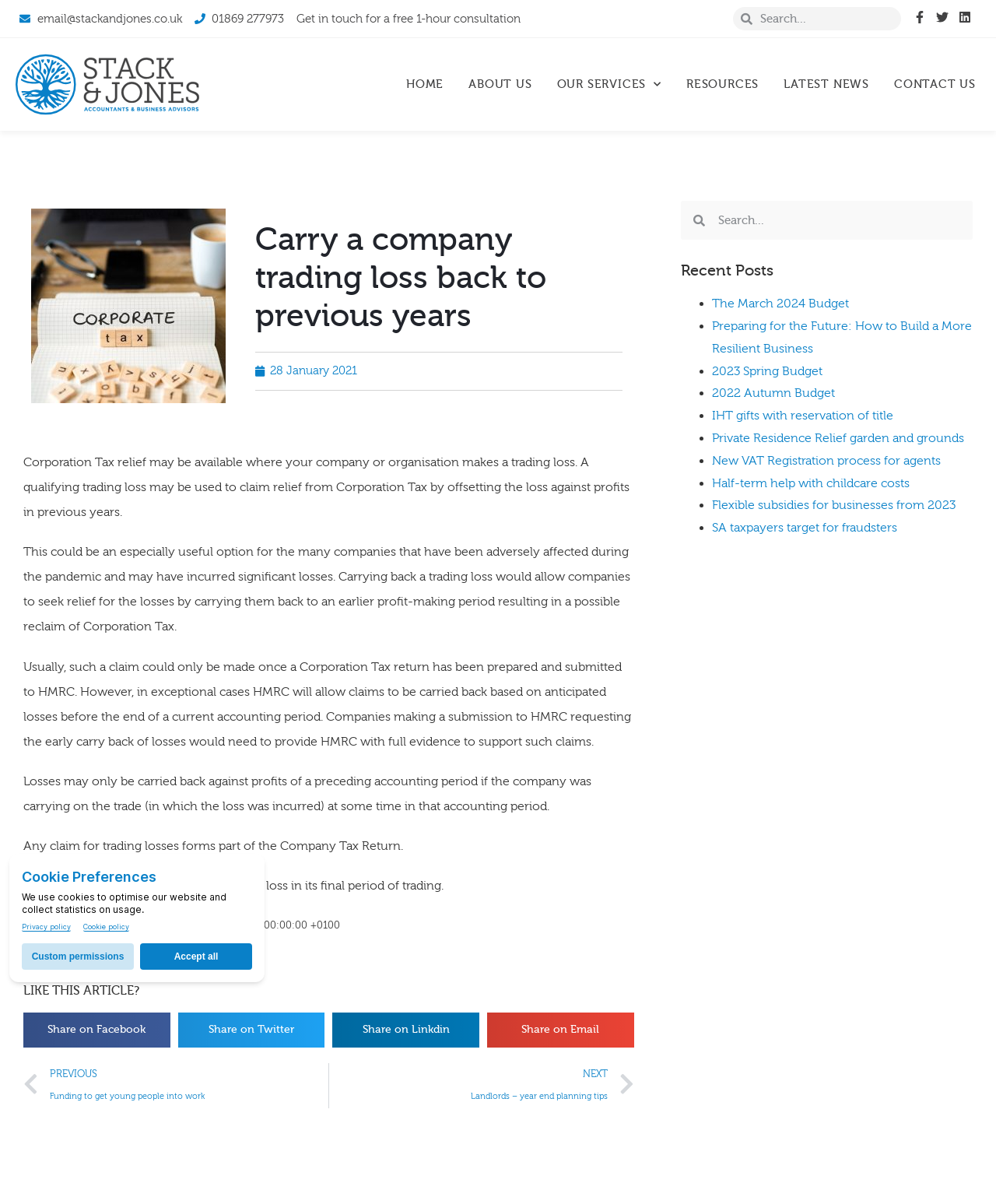Determine the bounding box coordinates of the clickable element necessary to fulfill the instruction: "Click on HOME". Provide the coordinates as four float numbers within the 0 to 1 range, i.e., [left, top, right, bottom].

[0.395, 0.055, 0.458, 0.085]